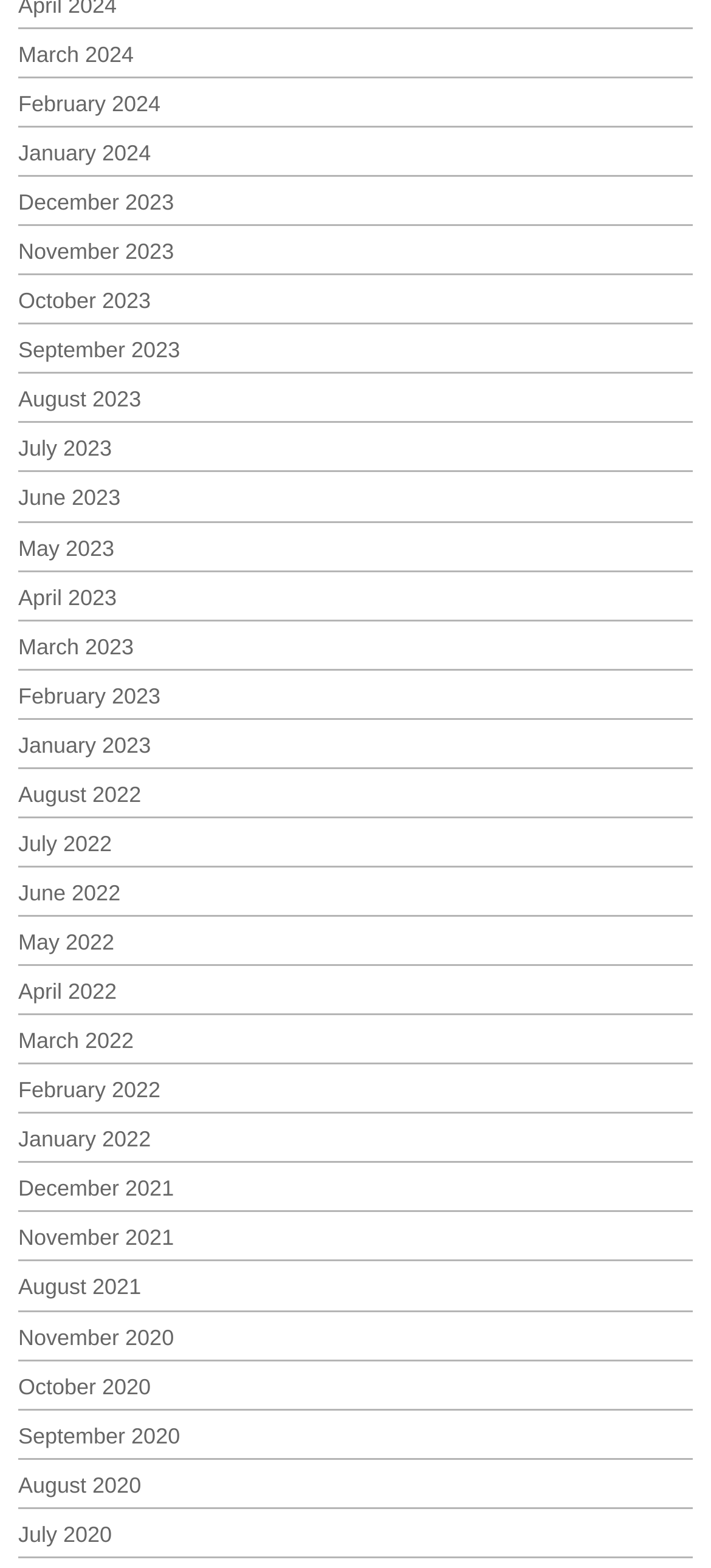Give the bounding box coordinates for this UI element: "July 2022". The coordinates should be four float numbers between 0 and 1, arranged as [left, top, right, bottom].

[0.026, 0.53, 0.157, 0.546]